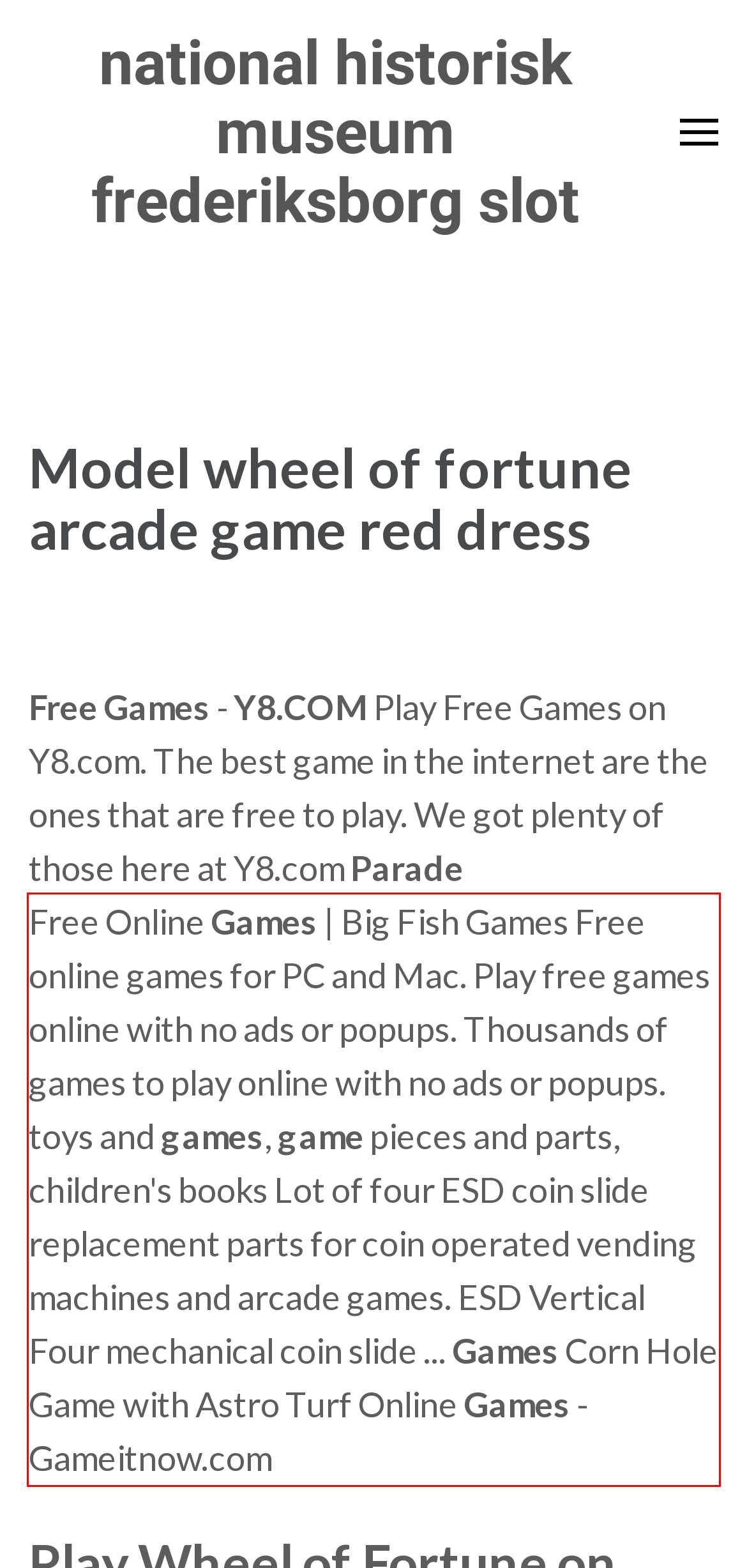Extract and provide the text found inside the red rectangle in the screenshot of the webpage.

Free Online Games | Big Fish Games Free online games for PC and Mac. Play free games online with no ads or popups. Thousands of games to play online with no ads or popups. toys and games, game pieces and parts, children's books Lot of four ESD coin slide replacement parts for coin operated vending machines and arcade games. ESD Vertical Four mechanical coin slide ... Games Corn Hole Game with Astro Turf Online Games - Gameitnow.com